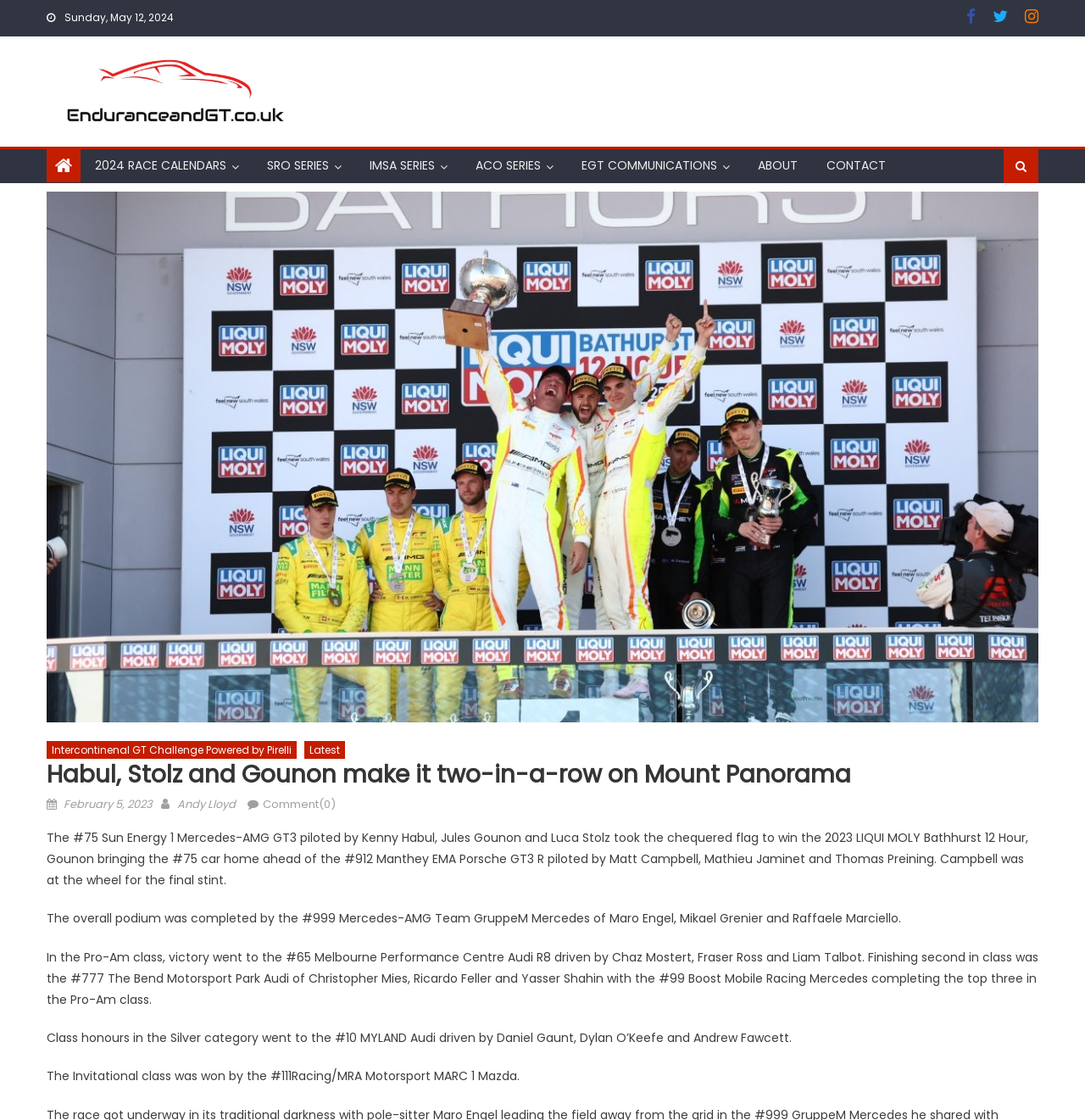Ascertain the bounding box coordinates for the UI element detailed here: "February 5, 2023February 5, 2023". The coordinates should be provided as [left, top, right, bottom] with each value being a float between 0 and 1.

[0.059, 0.711, 0.141, 0.725]